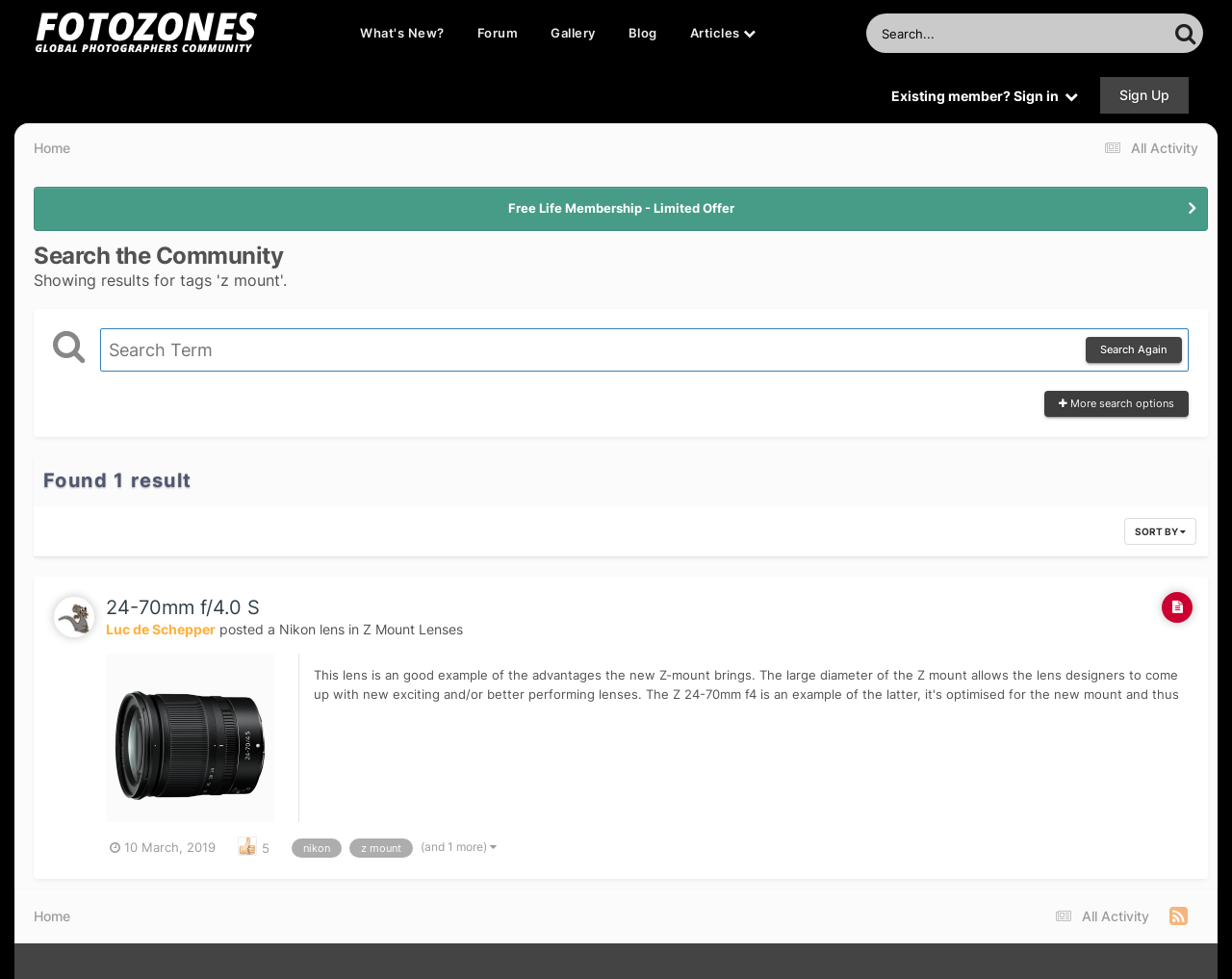What is the name of the lens posted by Luc de Schepper?
Craft a detailed and extensive response to the question.

The name of the lens can be determined by looking at the heading '24-70mm f/4.0 S' below the link 'Luc de Schepper'. This heading indicates that Luc de Schepper posted a lens with the name '24-70mm f/4.0 S'.